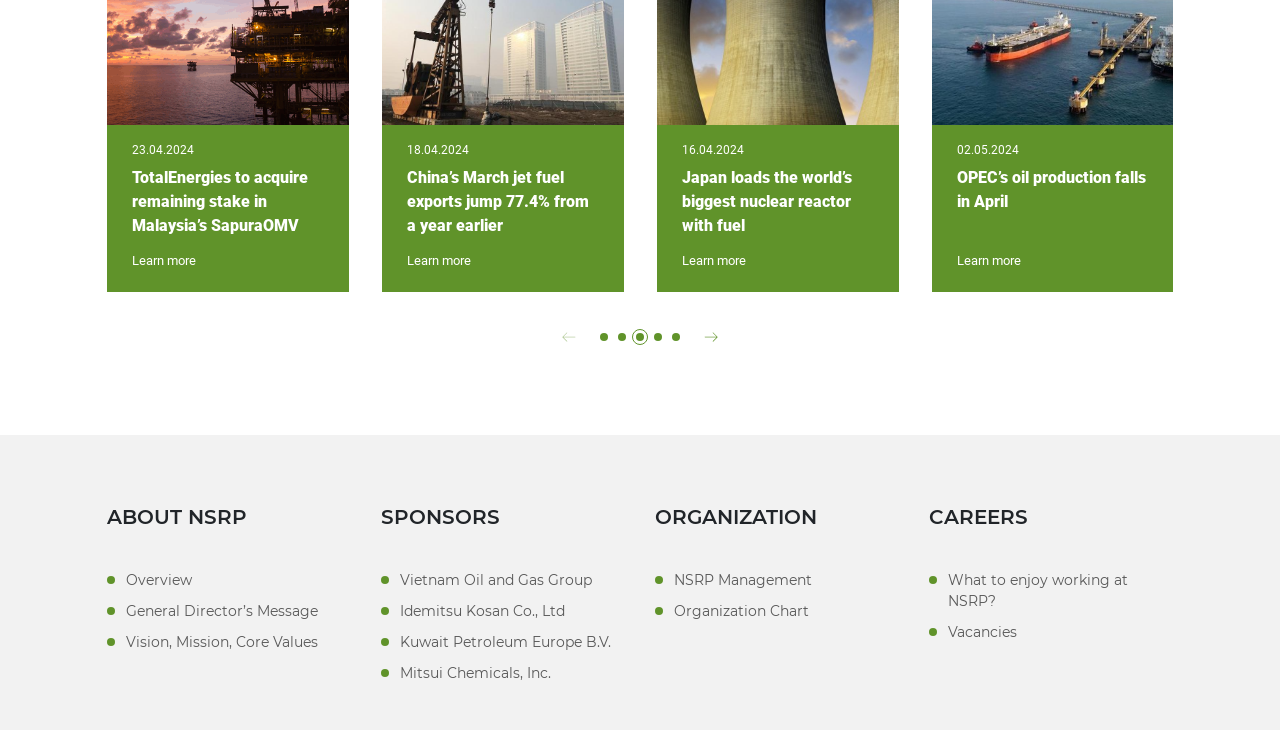Identify the bounding box of the HTML element described as: "Mitsui Chemicals, Inc.".

[0.298, 0.908, 0.488, 0.937]